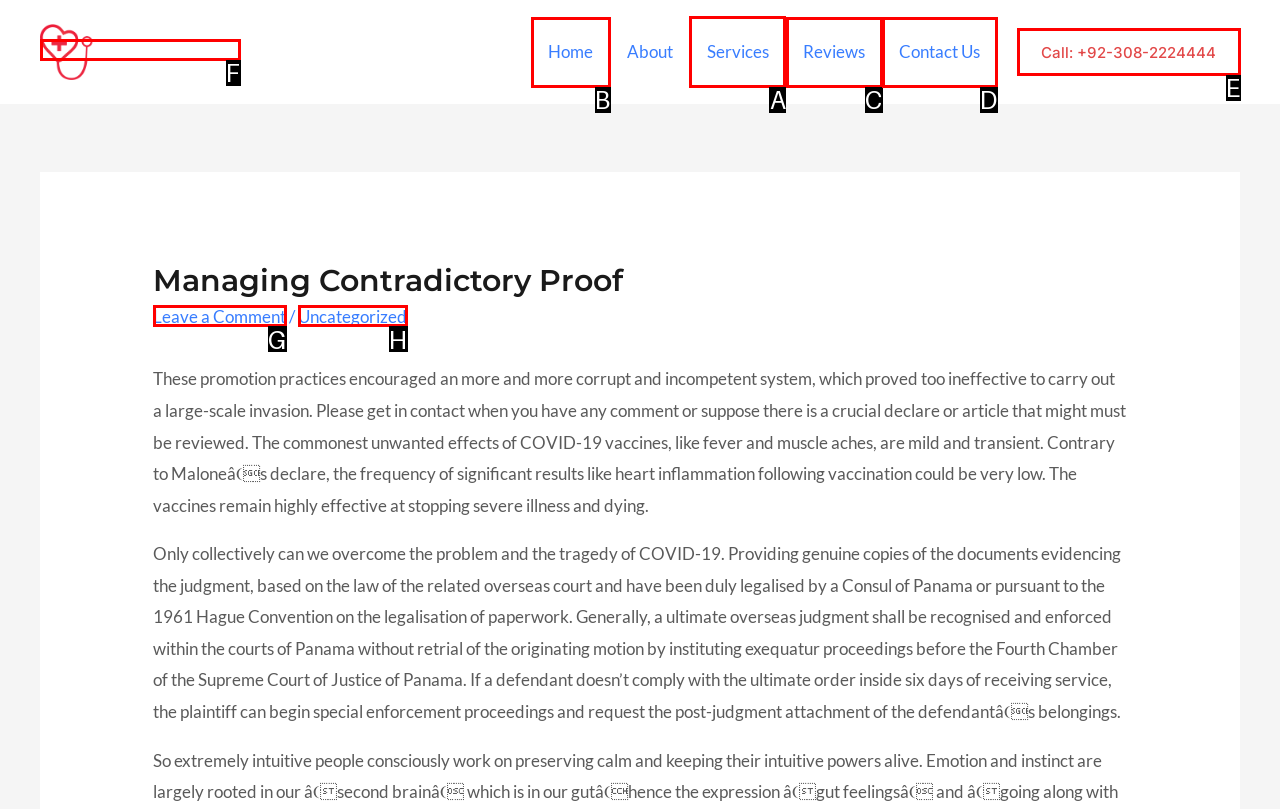Tell me which one HTML element you should click to complete the following task: read about Paradise is waiting for you with the Fall 2018 Home Lottery
Answer with the option's letter from the given choices directly.

None